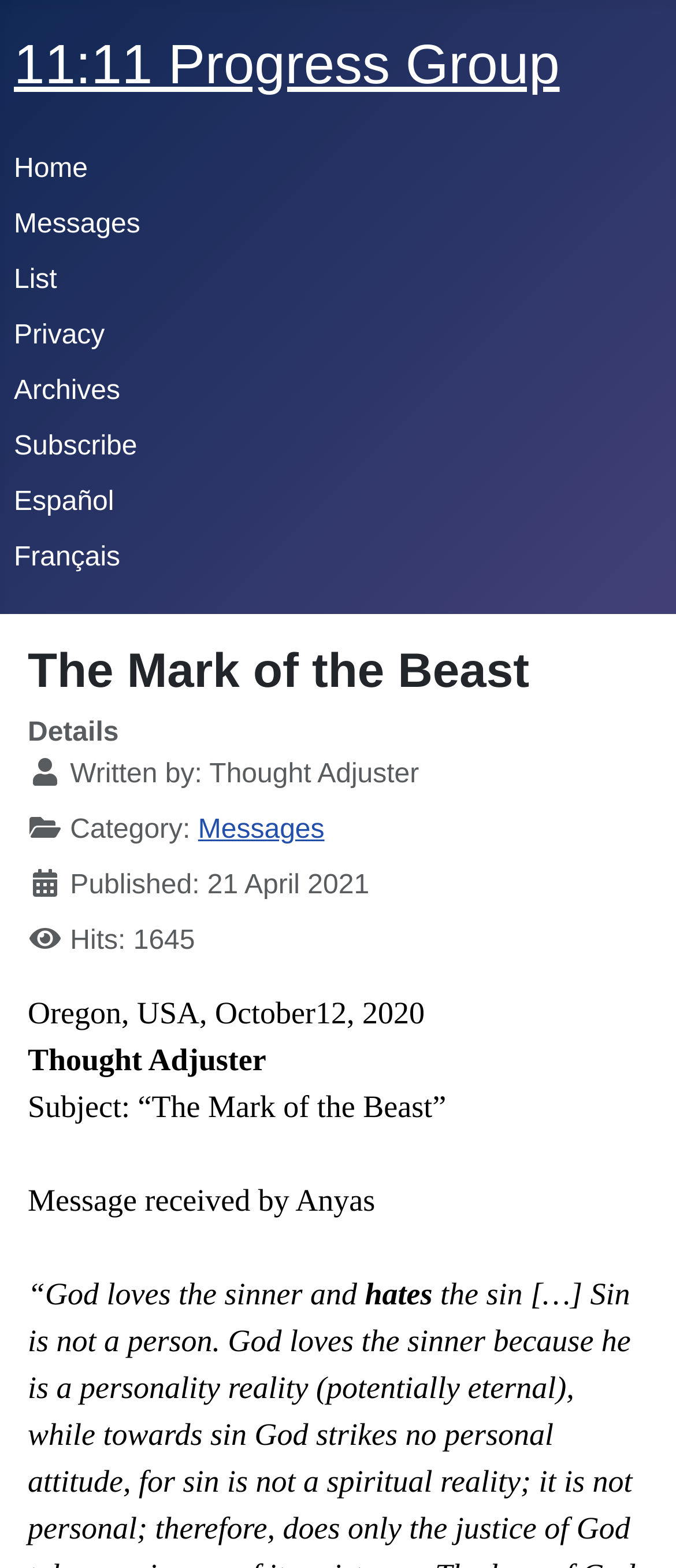What is the location mentioned in the message?
Give a single word or phrase as your answer by examining the image.

Oregon, USA